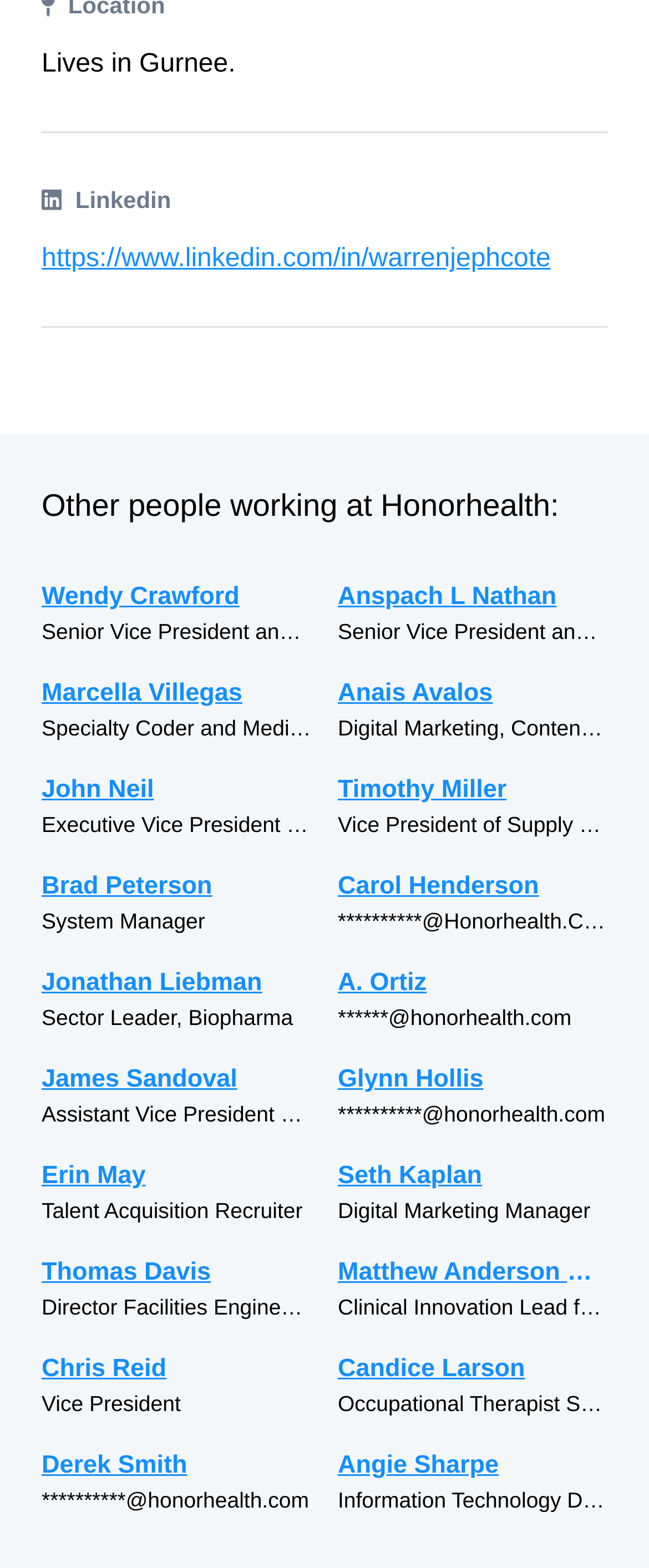Based on the visual content of the image, answer the question thoroughly: What is the specialty of Marcella Villegas?

I found the link with the text 'Marcella Villegas' and its corresponding static text is 'Specialty Coder and Medical Biller', which is likely to be her specialty.